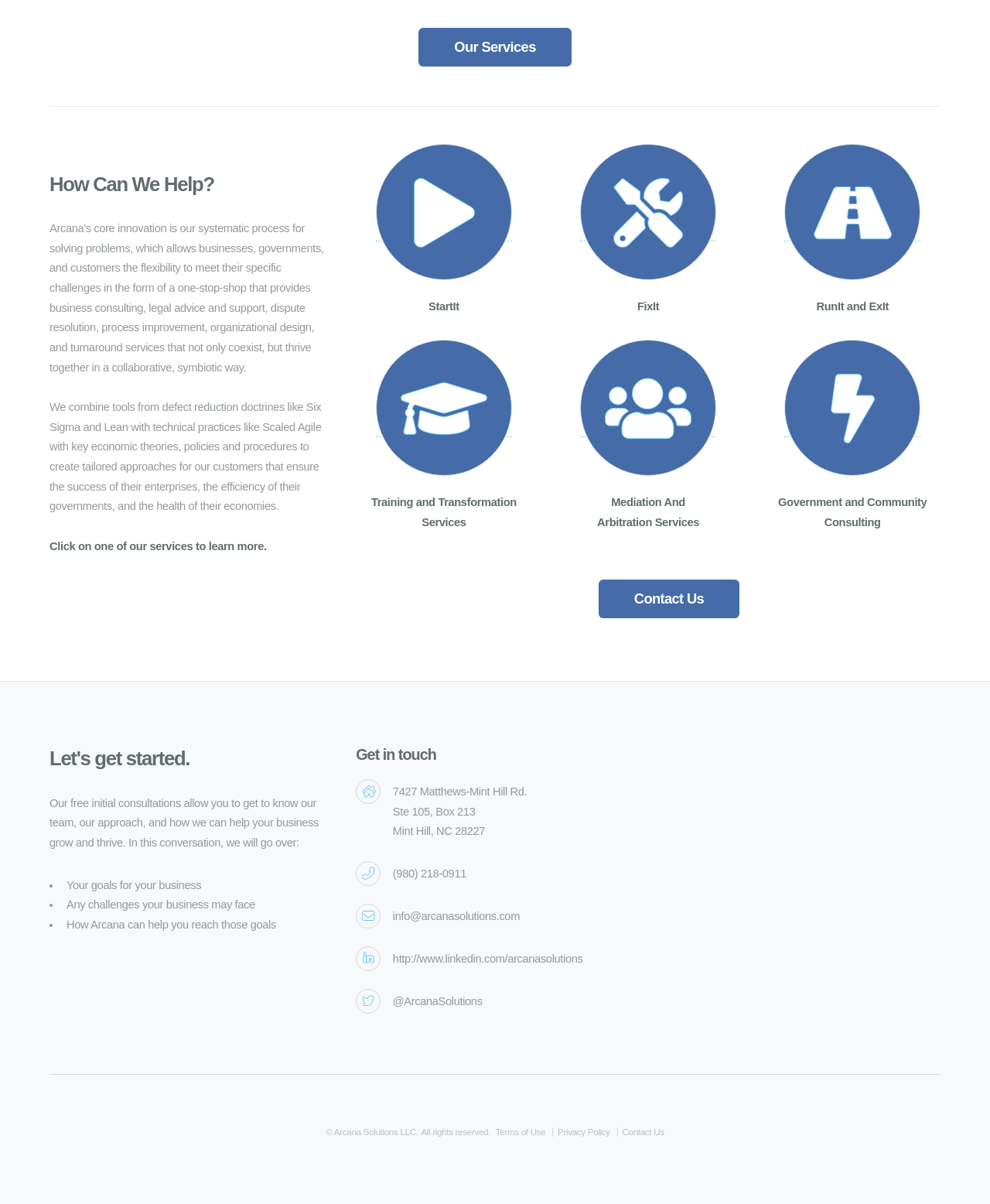Determine the bounding box coordinates of the area to click in order to meet this instruction: "Send an email to info@arcanasolutions.com".

[0.397, 0.756, 0.525, 0.766]